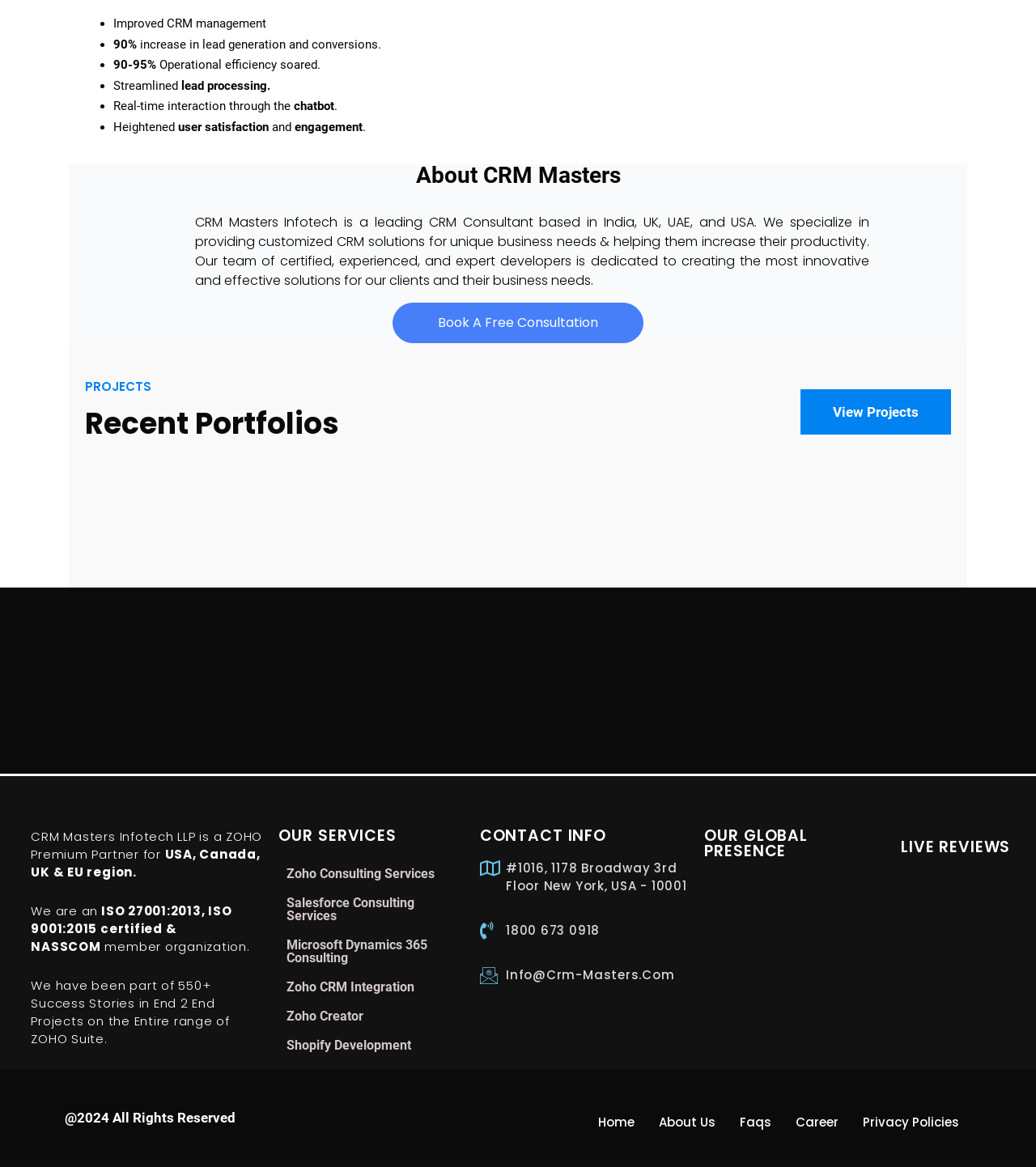What is the company name of the CRM consultant?
Please look at the screenshot and answer in one word or a short phrase.

CRM Masters Infotech